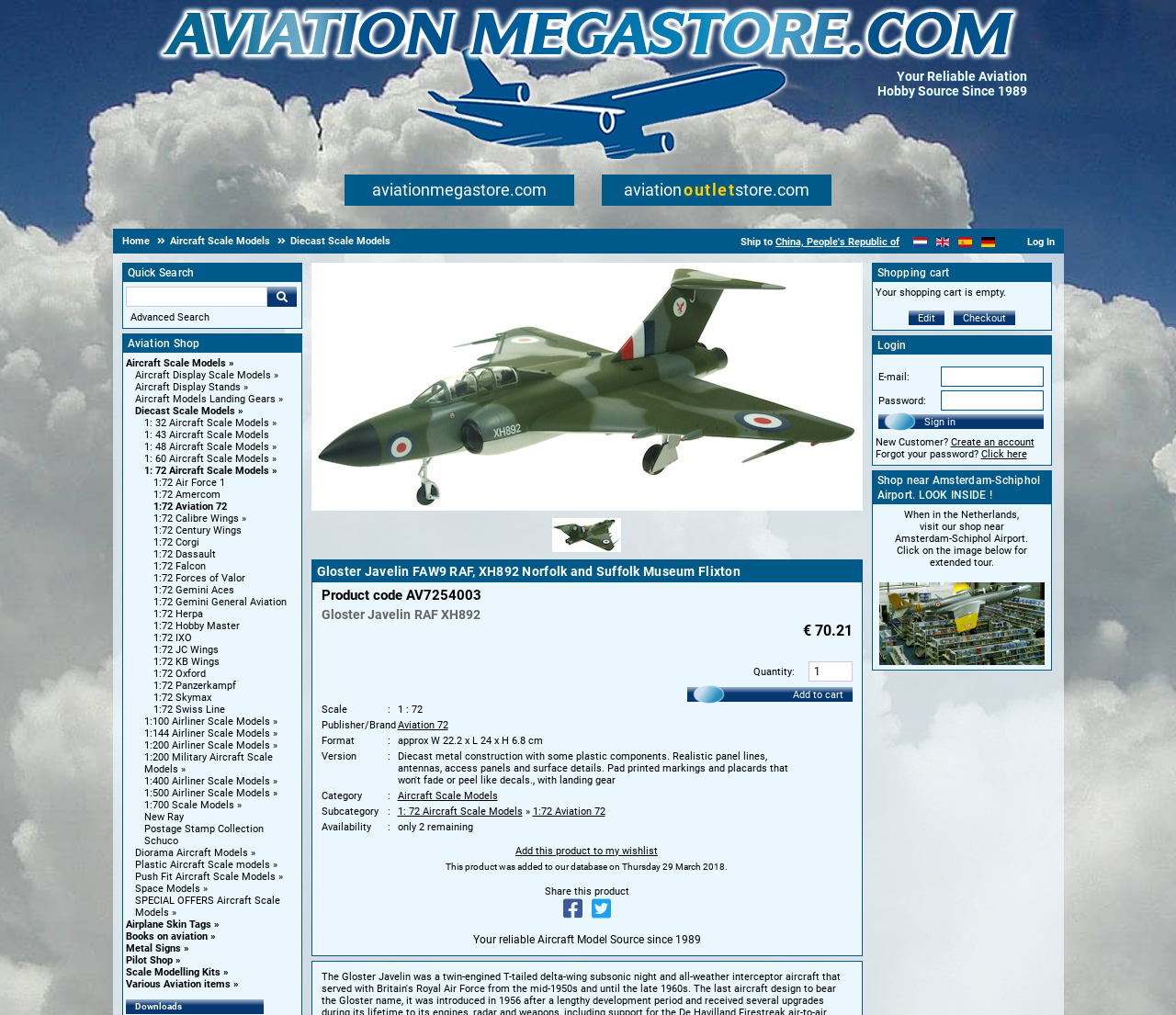Please locate the bounding box coordinates for the element that should be clicked to achieve the following instruction: "View 1:72 Aircraft Scale Models". Ensure the coordinates are given as four float numbers between 0 and 1, i.e., [left, top, right, bottom].

[0.122, 0.458, 0.236, 0.47]